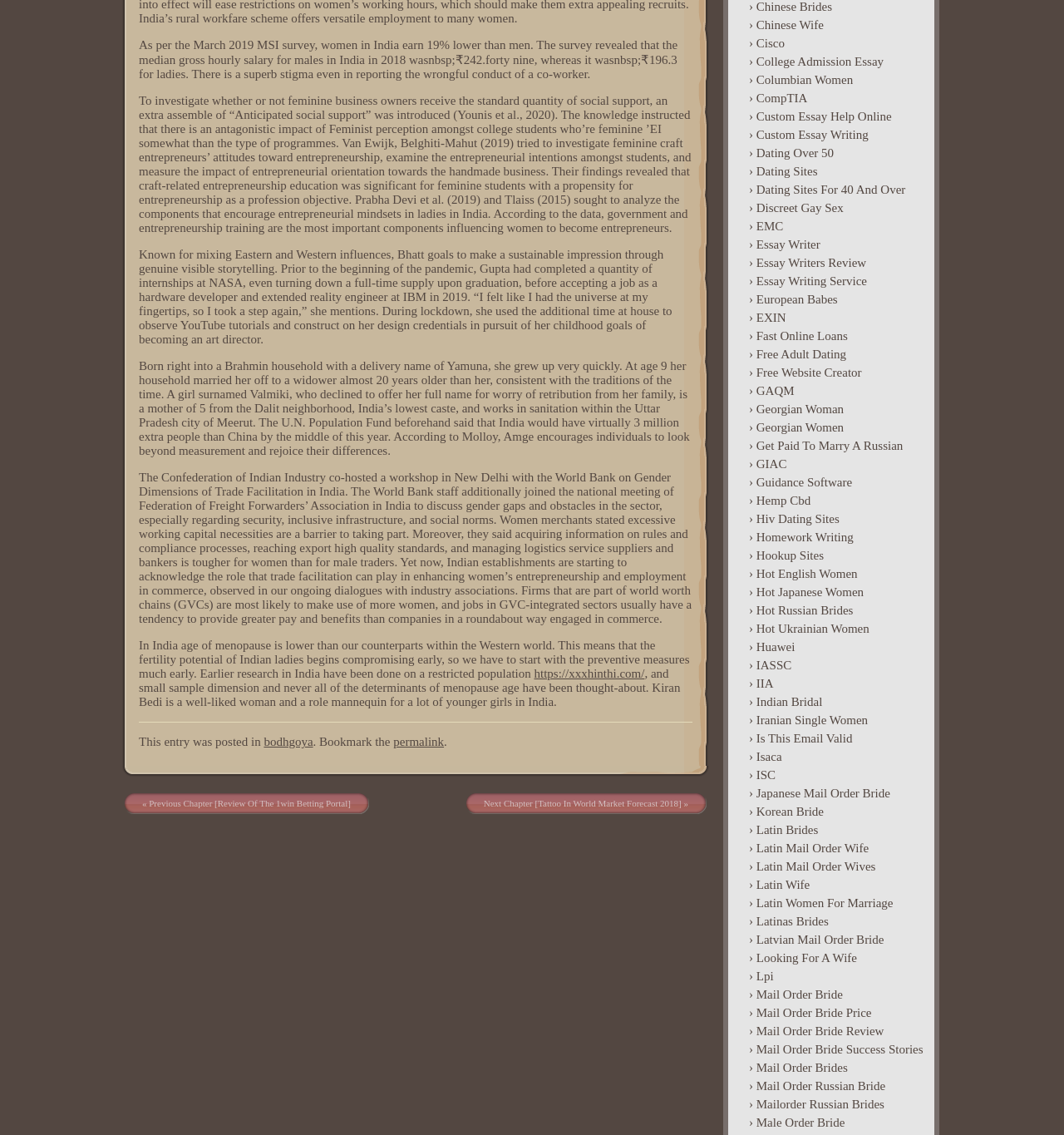Refer to the screenshot and give an in-depth answer to this question: What is the impact of feminist perception on female business owners?

According to the text, 'There is an adverse impact of Feminist perception amongst college students who are female.'